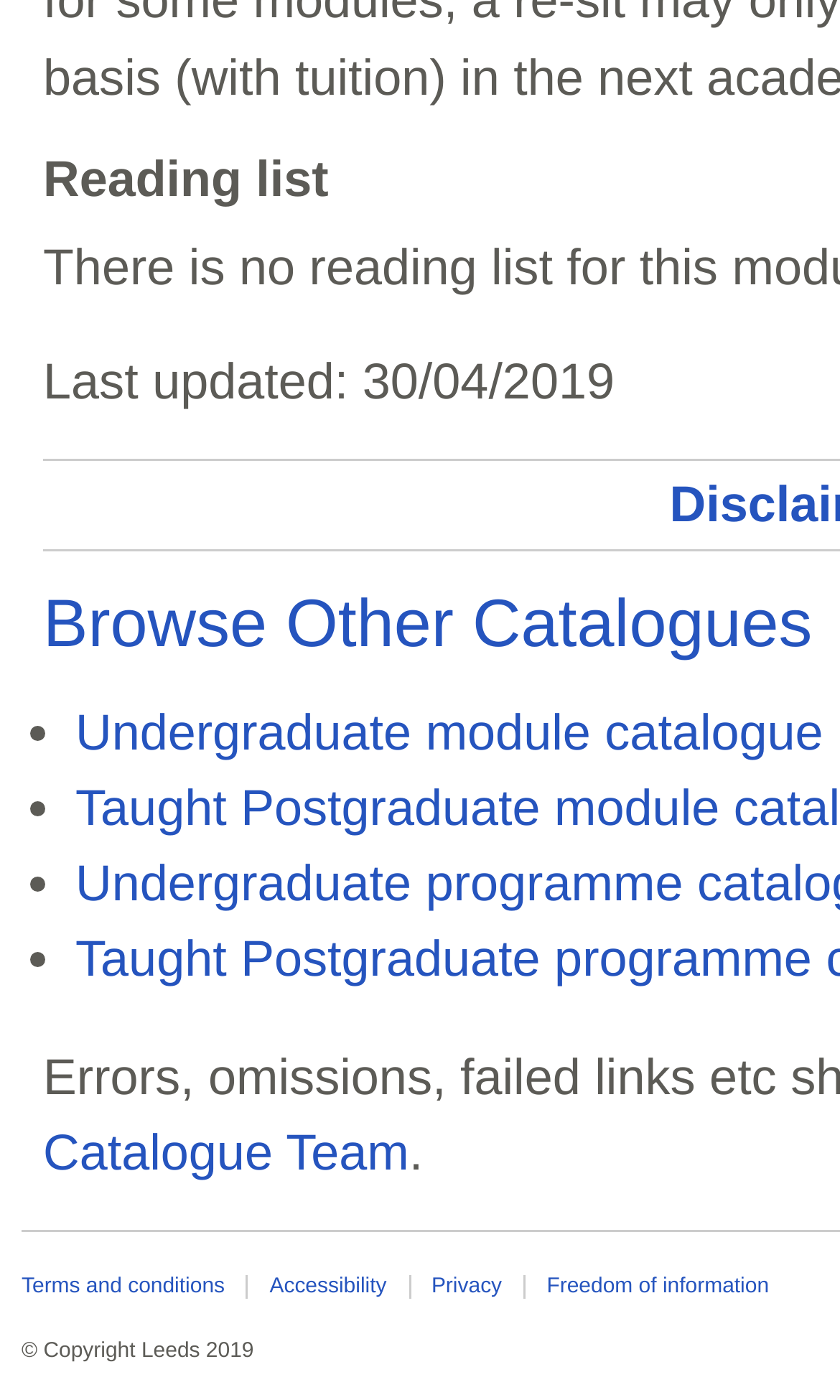Provide a brief response to the question below using one word or phrase:
What is the last updated date?

30/04/2019